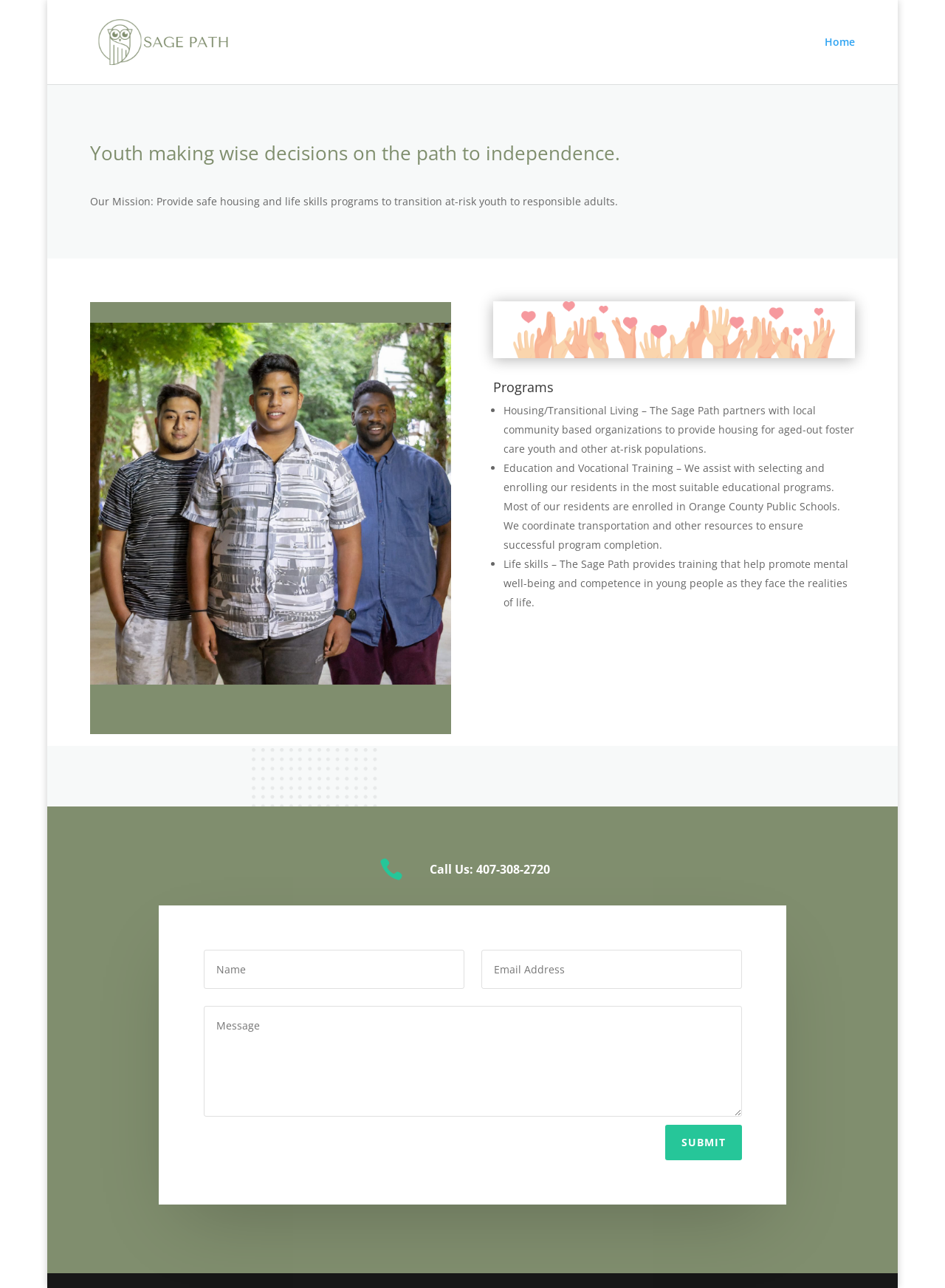Please respond to the question using a single word or phrase:
What is the organization's mission?

Provide safe housing and life skills programs